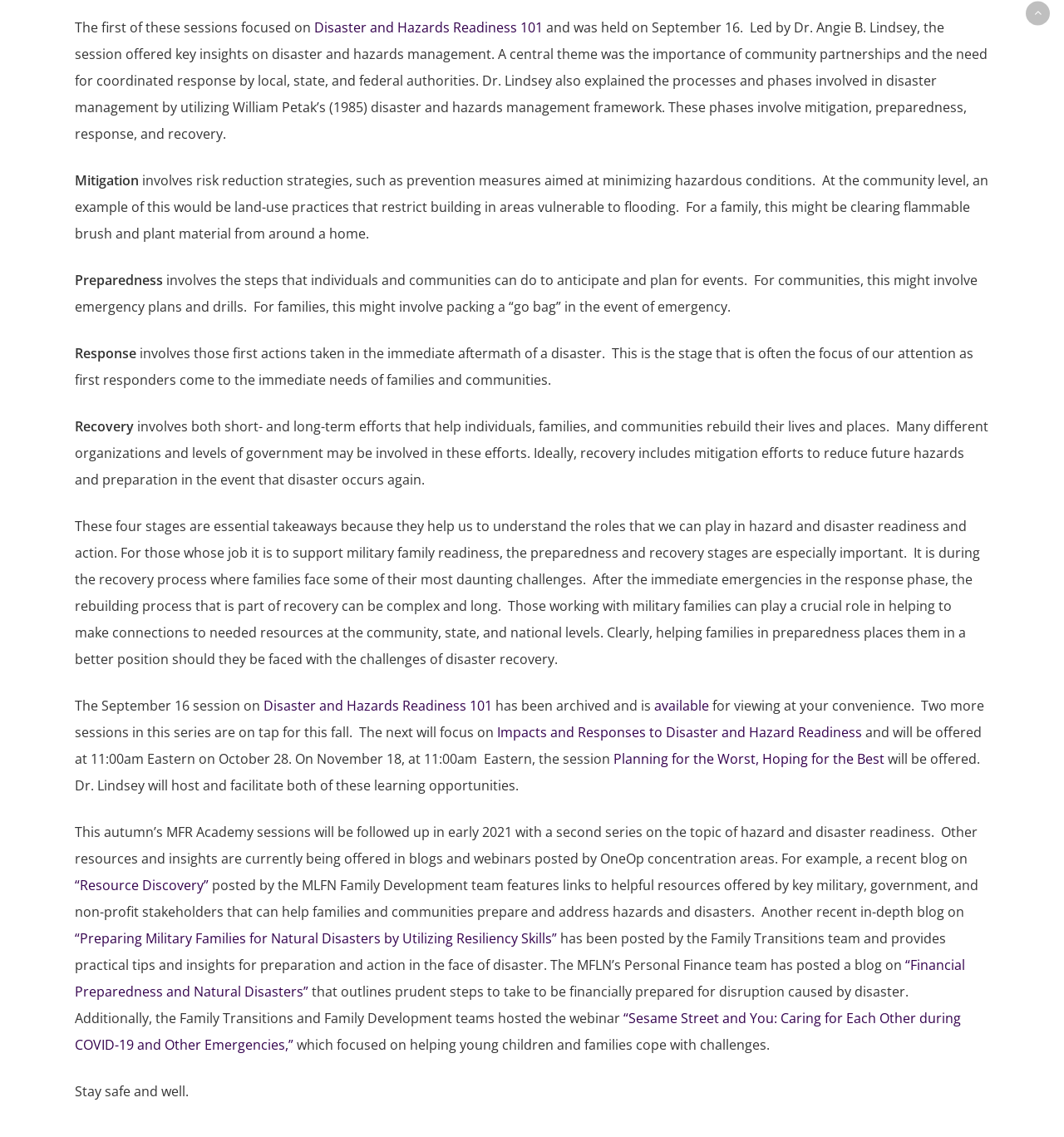What is the topic of the first session?
From the screenshot, supply a one-word or short-phrase answer.

Disaster and Hazards Readiness 101